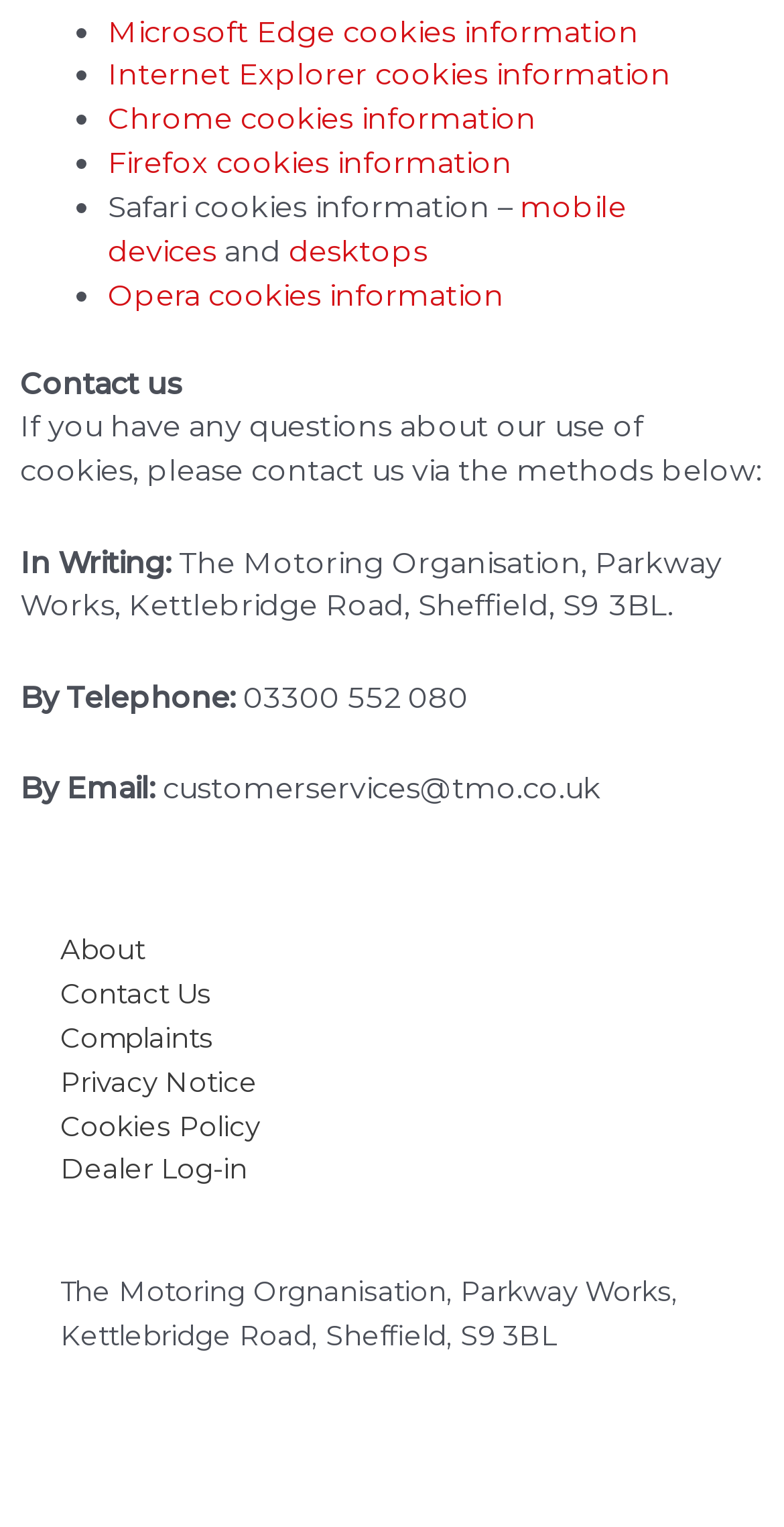Please specify the bounding box coordinates of the region to click in order to perform the following instruction: "Go to About page".

[0.077, 0.611, 0.185, 0.632]